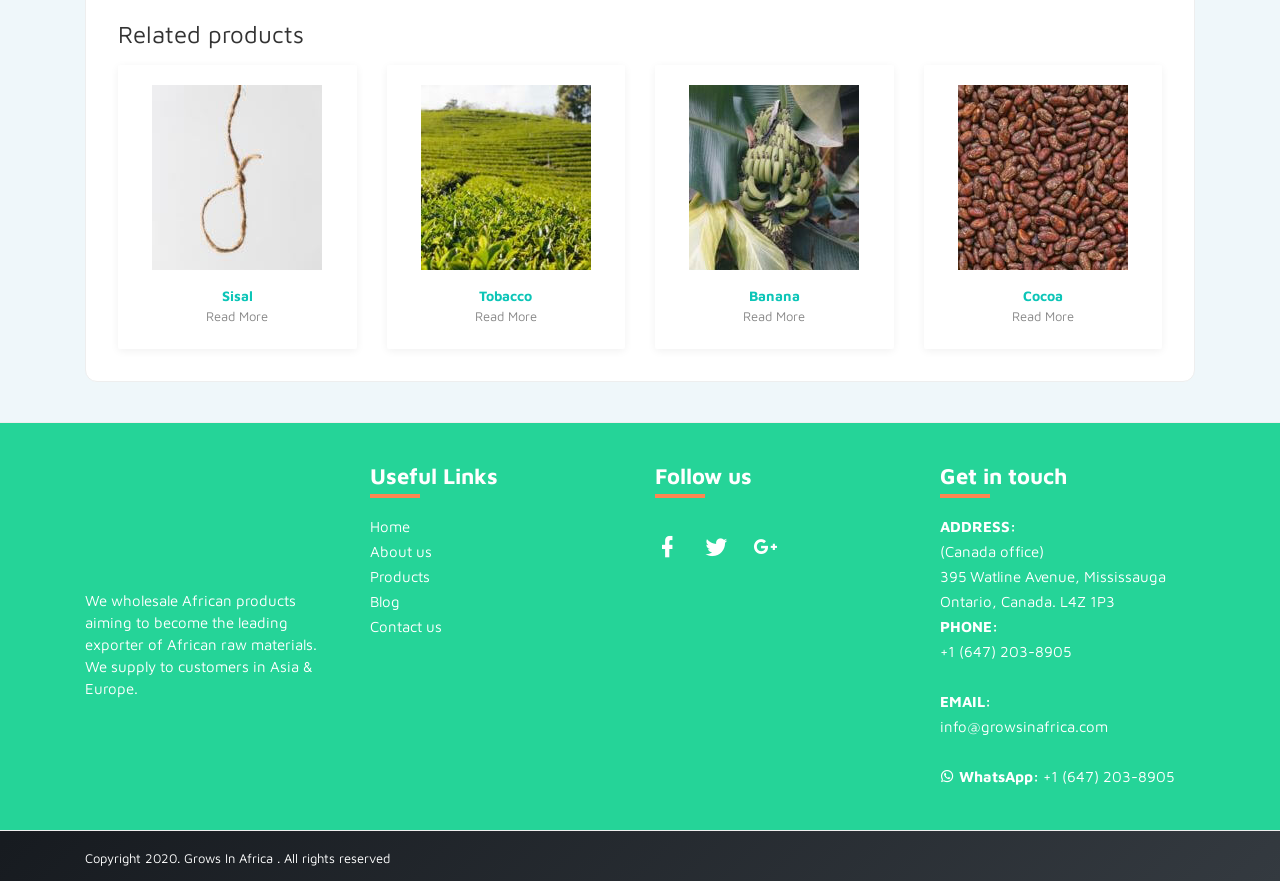Please identify the coordinates of the bounding box that should be clicked to fulfill this instruction: "Send an email to info@growsinafrica.com".

[0.734, 0.786, 0.866, 0.834]